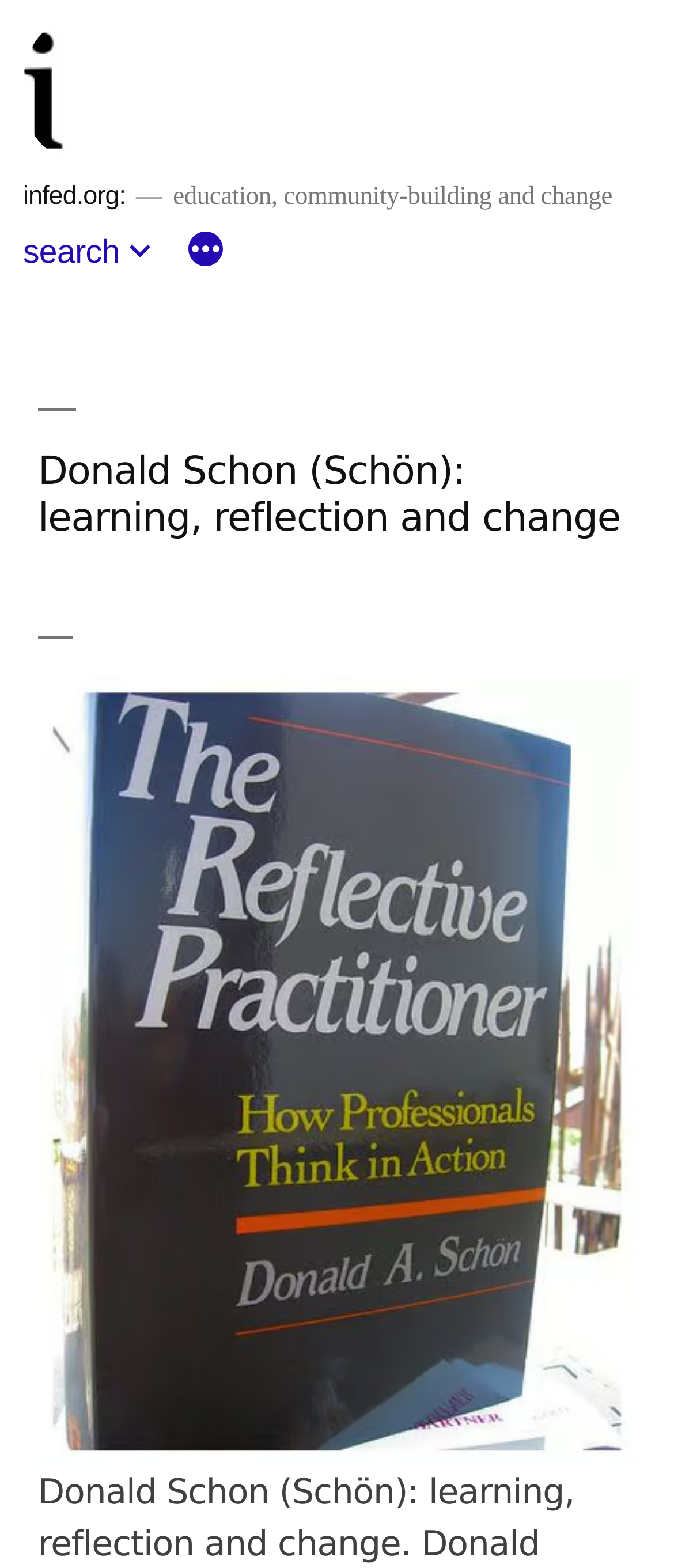Extract the bounding box of the UI element described as: "parent_node: search".

[0.178, 0.142, 0.239, 0.174]